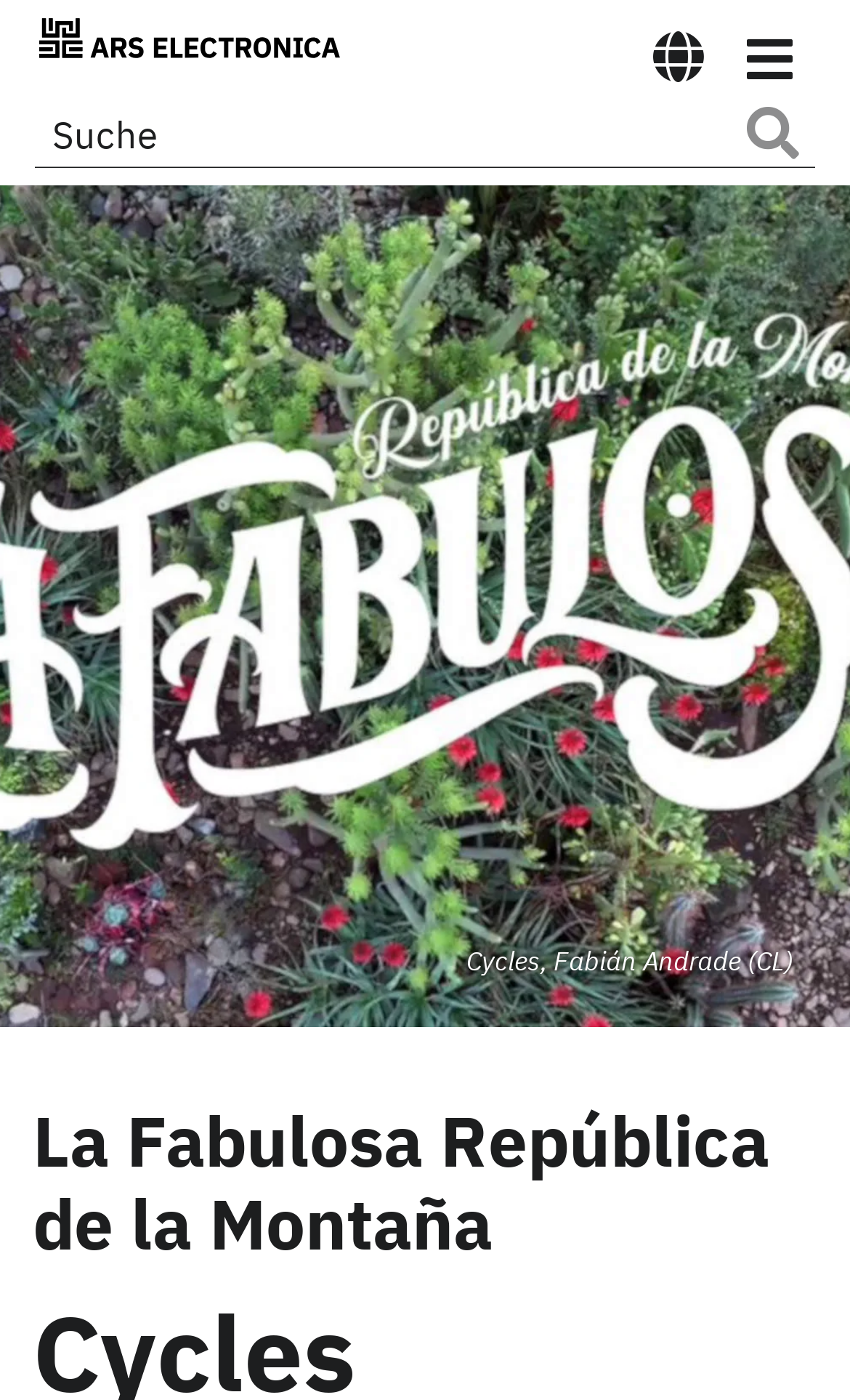Respond to the question below with a single word or phrase:
What is the name of the permaculture farm?

La Fabulosa República de la Montaña